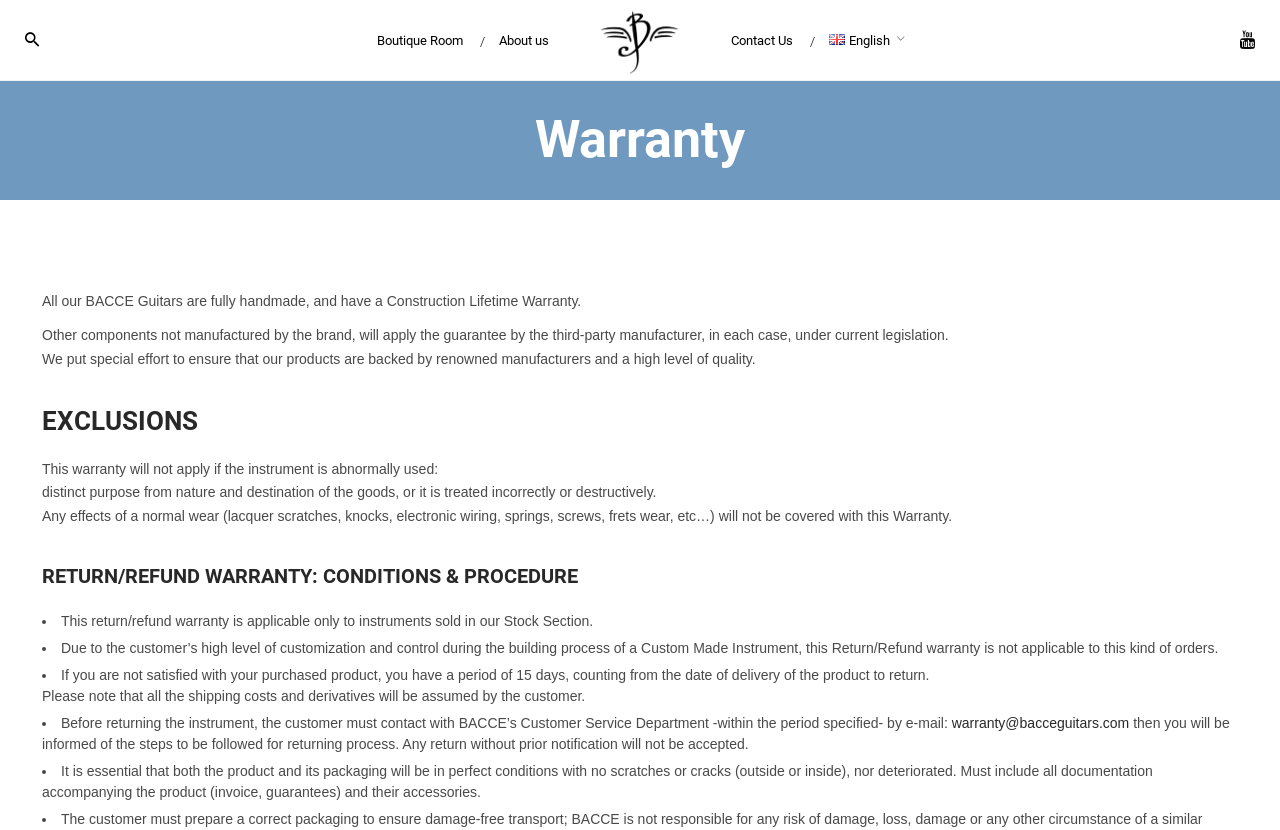What is the email address for contacting the Customer Service Department?
Observe the image and answer the question with a one-word or short phrase response.

warranty@bacceguitars.com